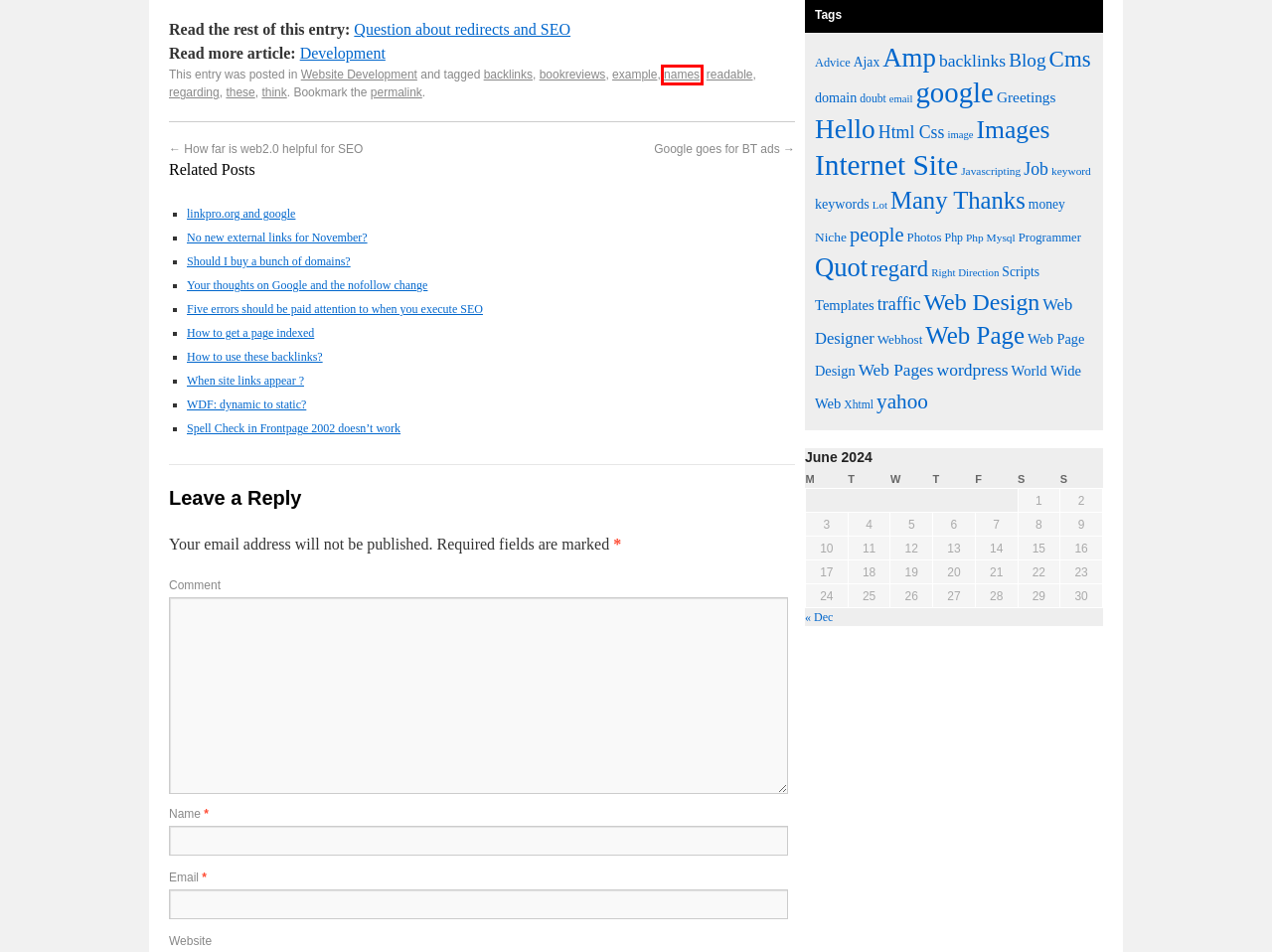You are given a screenshot depicting a webpage with a red bounding box around a UI element. Select the description that best corresponds to the new webpage after clicking the selected element. Here are the choices:
A. Your thoughts on Google and the nofollow change | Development
B. linkpro.org and google | Development
C. names | Development
D. keywords | Development
E. money | Development
F. readable | Development
G. regard | Development
H. Advice | Development

C